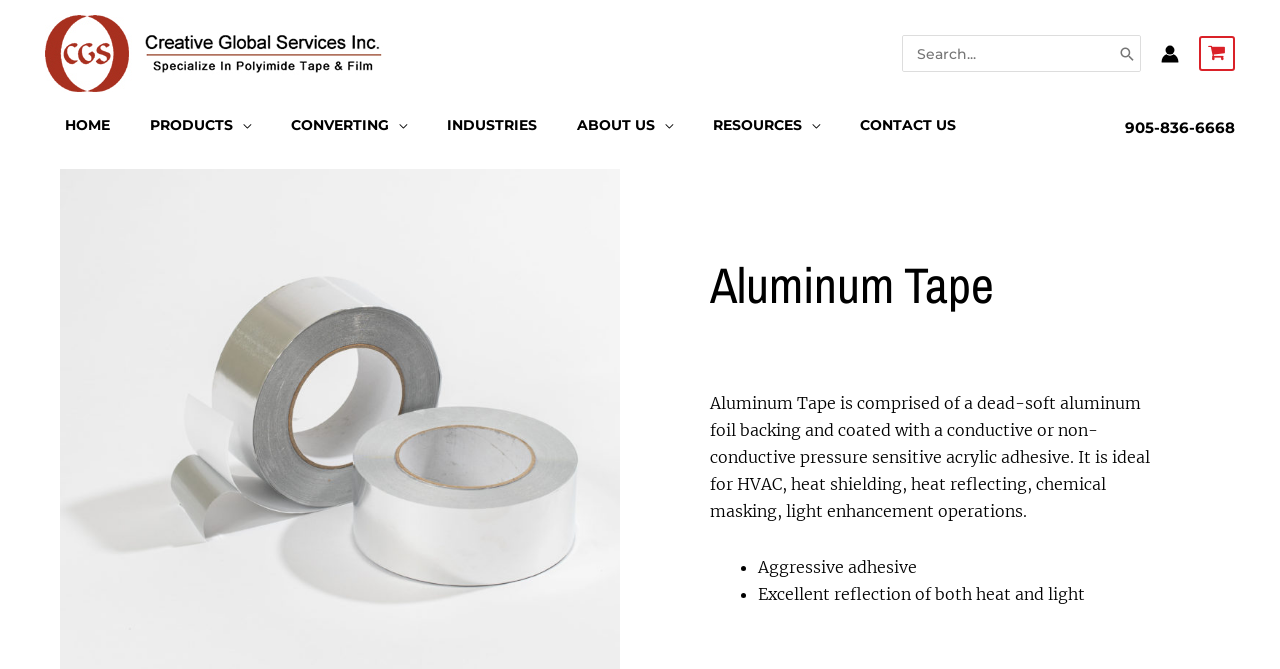Using the webpage screenshot and the element description parent_node: CONVERTING aria-label="Menu Toggle", determine the bounding box coordinates. Specify the coordinates in the format (top-left x, top-left y, bottom-right x, bottom-right y) with values ranging from 0 to 1.

[0.304, 0.166, 0.318, 0.208]